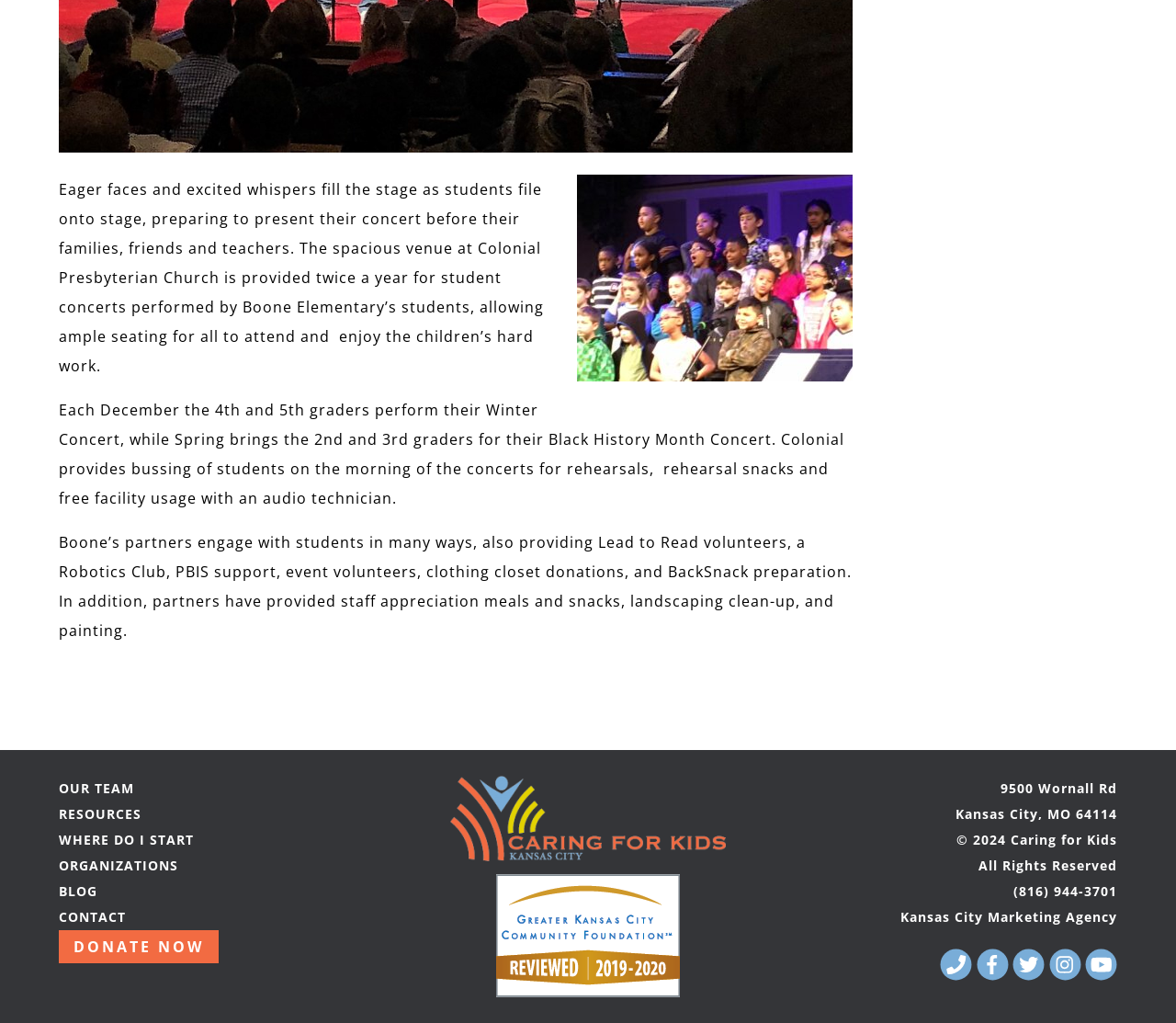Based on the element description "RESOURCES", predict the bounding box coordinates of the UI element.

[0.05, 0.787, 0.12, 0.804]